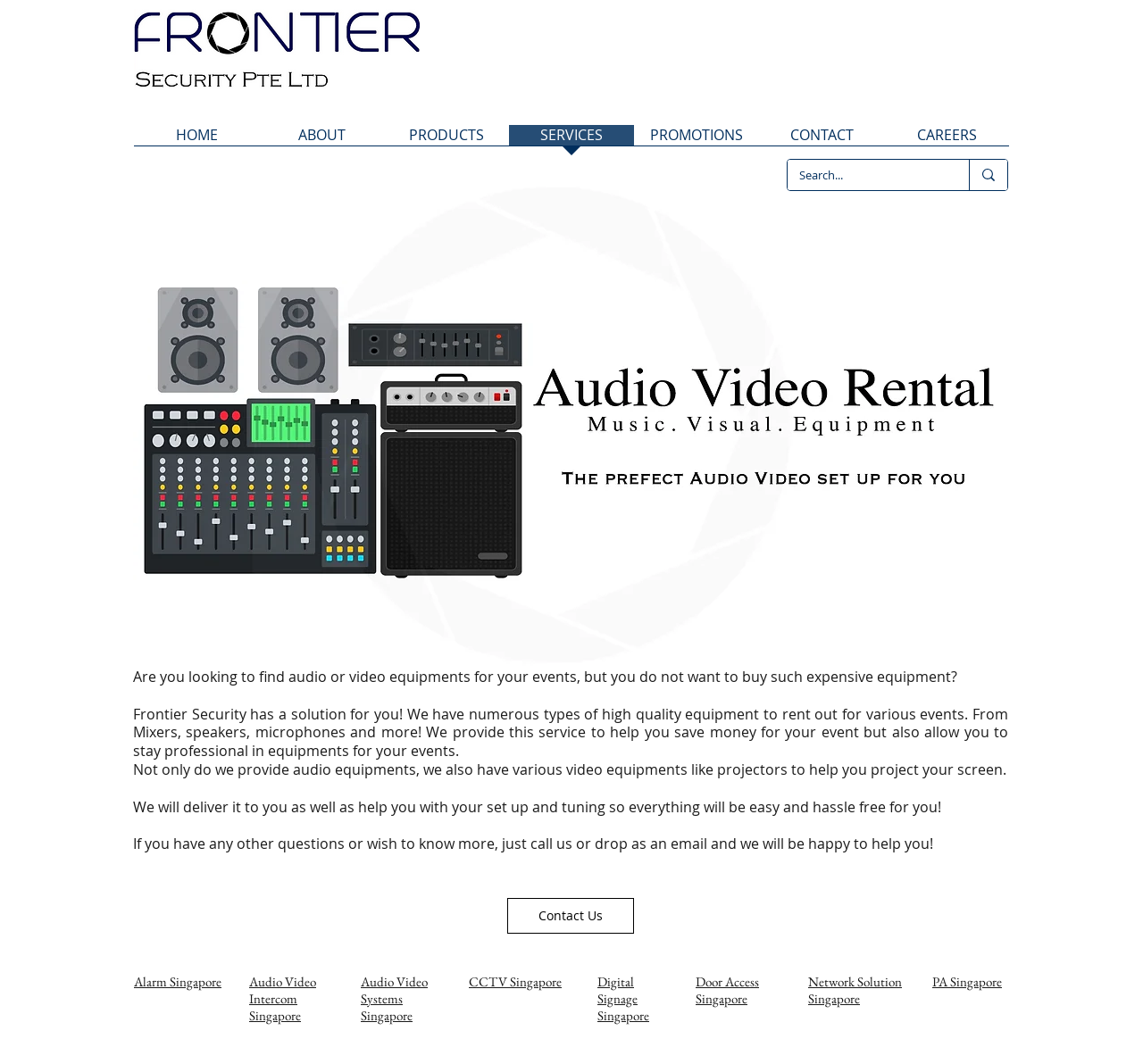Based on the image, please elaborate on the answer to the following question:
What is the purpose of the company?

The company provides audio and video equipment rental services for events, and also offers setup and tuning services to make the process hassle-free for customers.